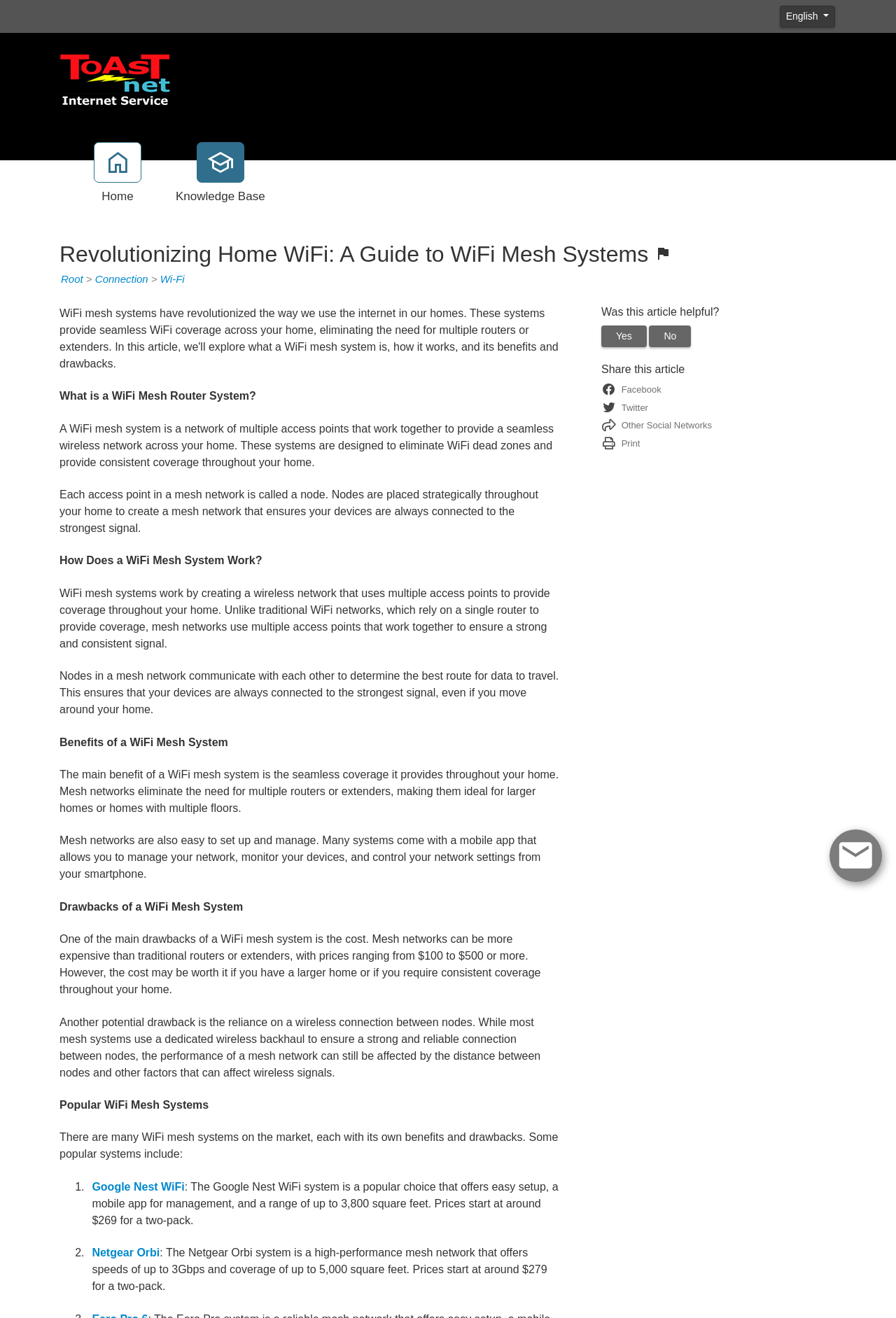Determine the bounding box coordinates of the region that needs to be clicked to achieve the task: "Click the 'TOAST.net' link".

[0.066, 0.052, 0.19, 0.068]